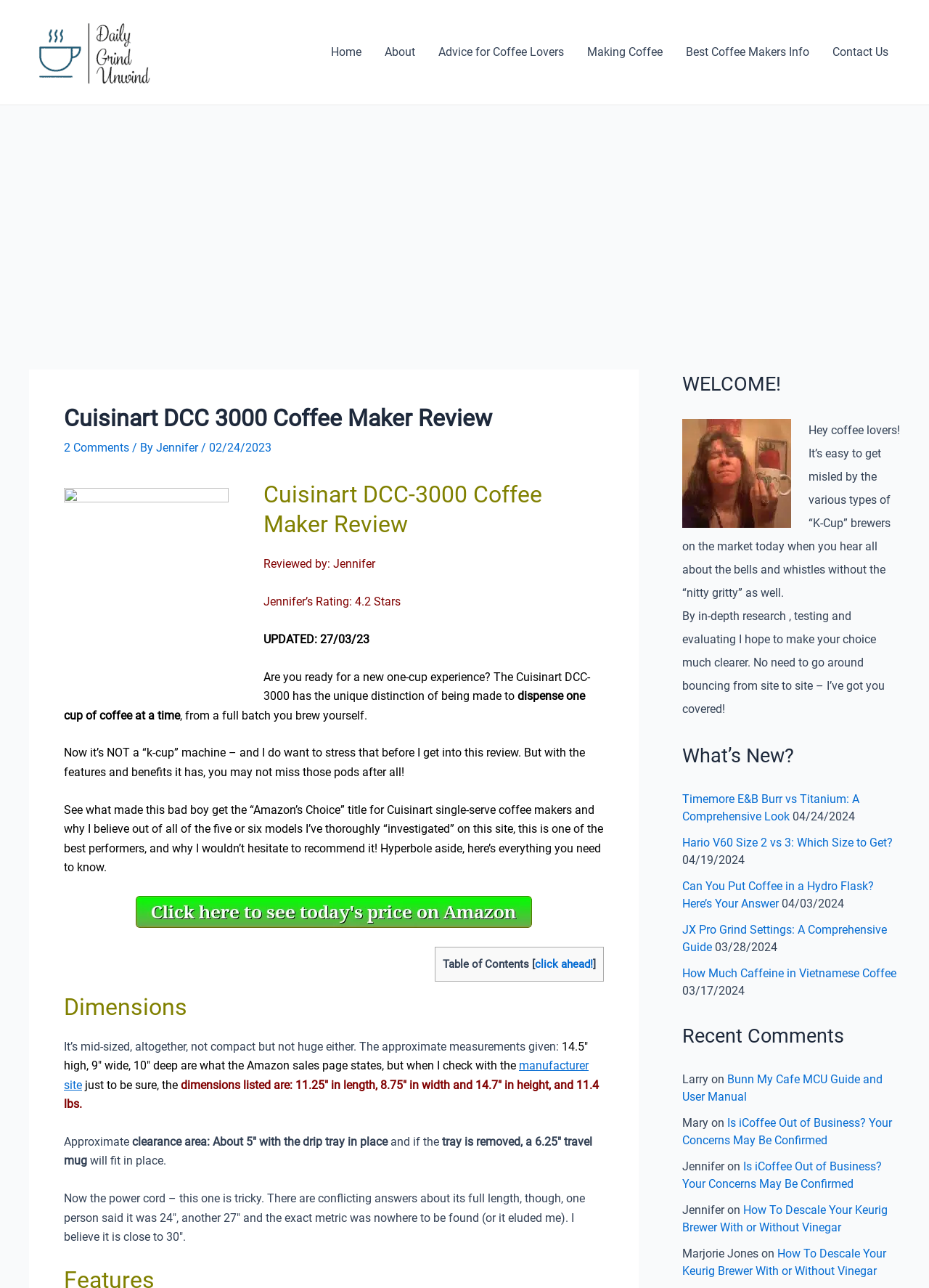Can you determine the bounding box coordinates of the area that needs to be clicked to fulfill the following instruction: "Click on the 'Home' link"?

[0.344, 0.018, 0.402, 0.063]